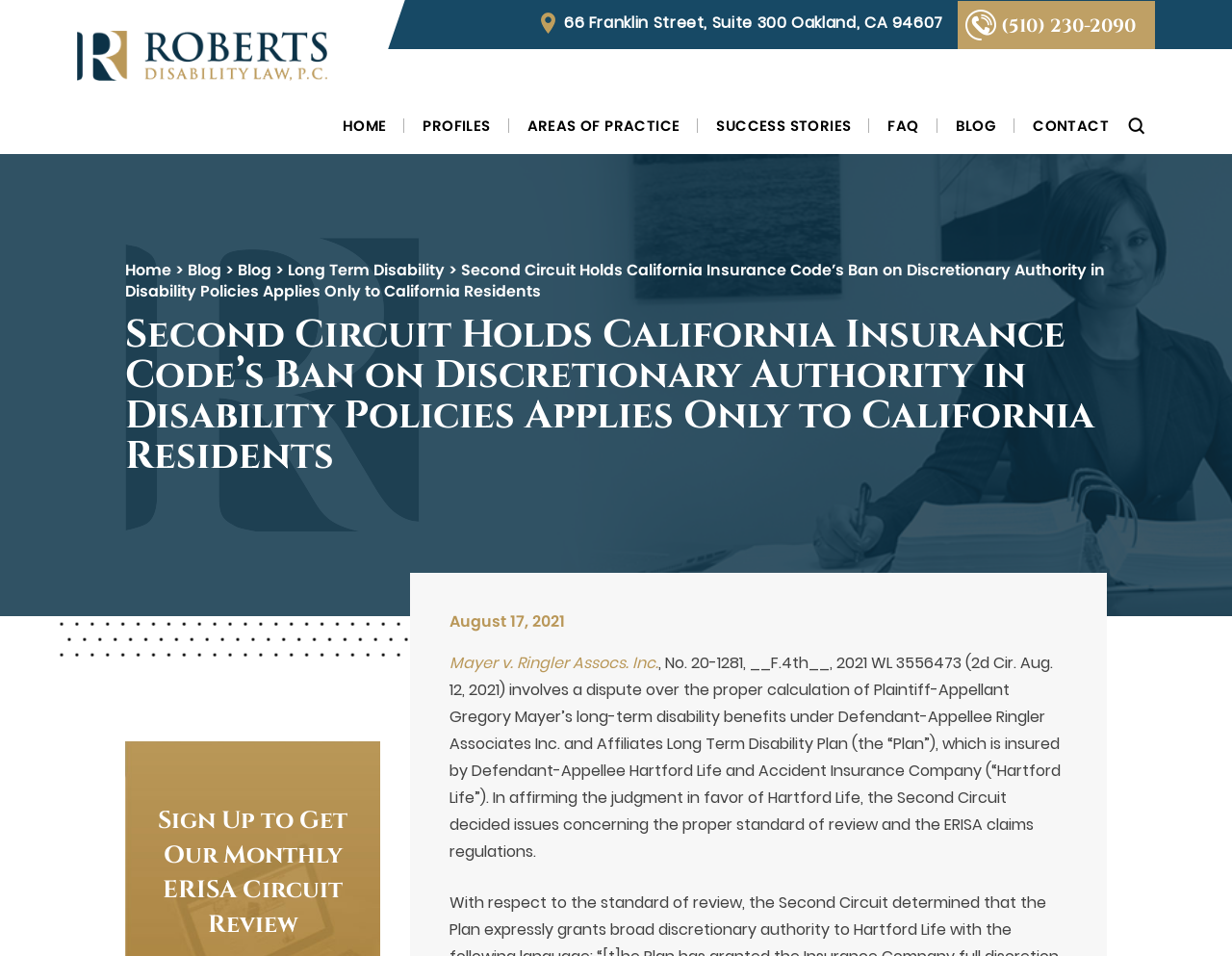Please provide a comprehensive answer to the question based on the screenshot: What is the topic of the blog post?

I found the topic of the blog post by reading the heading and the text below it. The heading mentions 'Second Circuit Holds California Insurance Code’s Ban on Discretionary Authority in Disability Policies Applies Only to California Residents', and the text below it discusses a dispute over the proper calculation of long-term disability benefits, indicating that the topic of the blog post is related to long-term disability benefits.